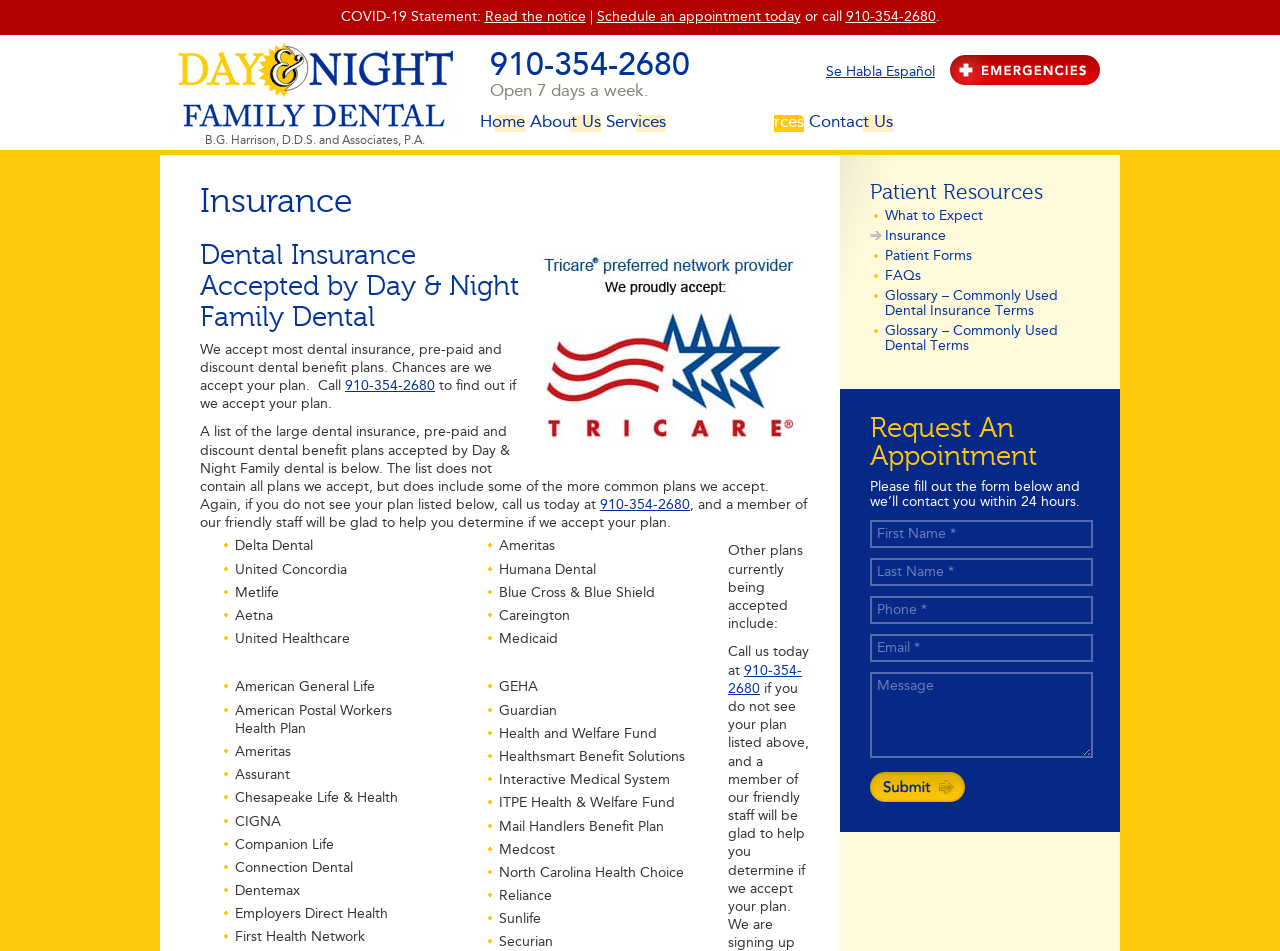Please specify the bounding box coordinates for the clickable region that will help you carry out the instruction: "Click the 'Home' link".

[0.375, 0.121, 0.41, 0.139]